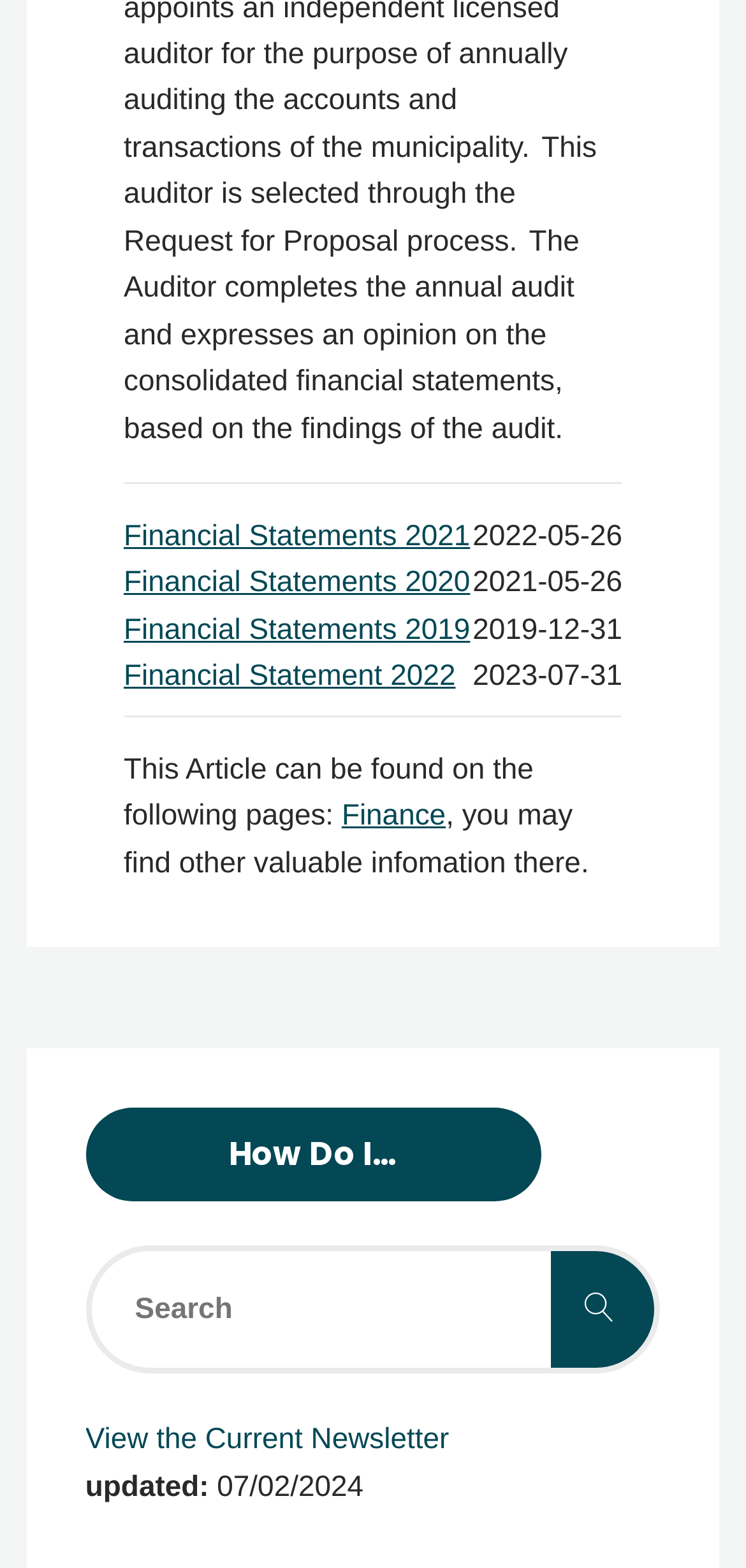Please identify the coordinates of the bounding box that should be clicked to fulfill this instruction: "Search with the search button".

[0.739, 0.798, 0.876, 0.873]